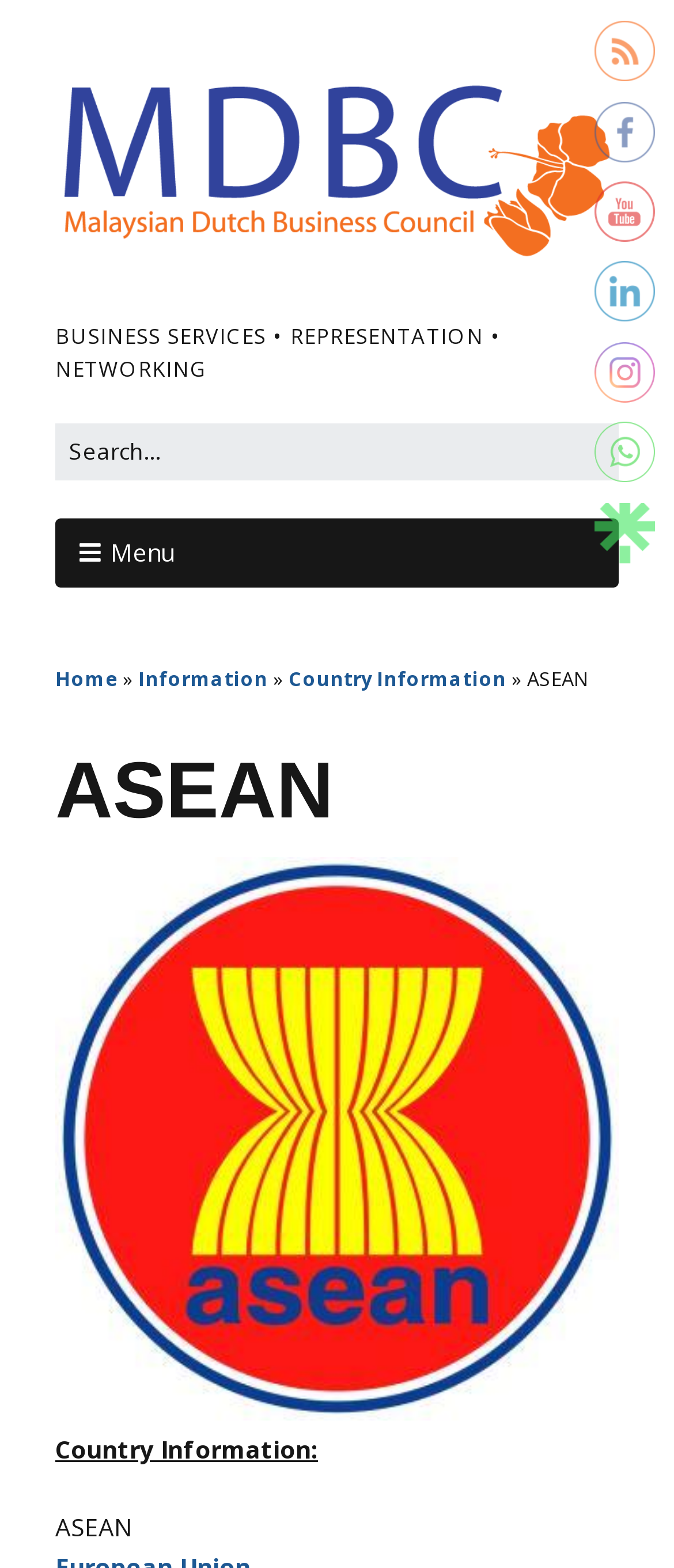Identify the bounding box coordinates for the element you need to click to achieve the following task: "Go to Home page". The coordinates must be four float values ranging from 0 to 1, formatted as [left, top, right, bottom].

[0.082, 0.425, 0.174, 0.441]